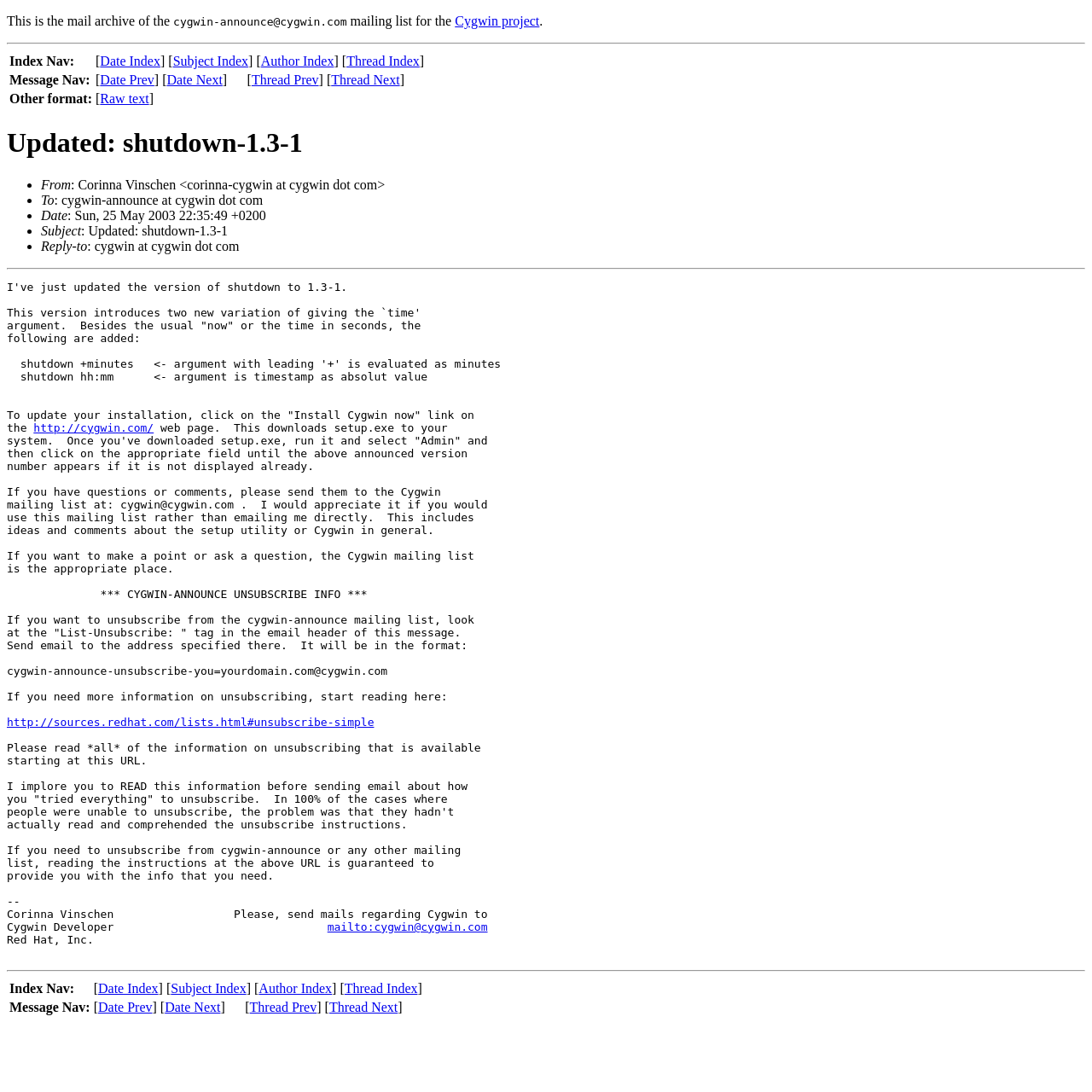Determine the bounding box coordinates of the clickable region to execute the instruction: "Click on the 'Date Index' link". The coordinates should be four float numbers between 0 and 1, denoted as [left, top, right, bottom].

[0.092, 0.049, 0.147, 0.062]